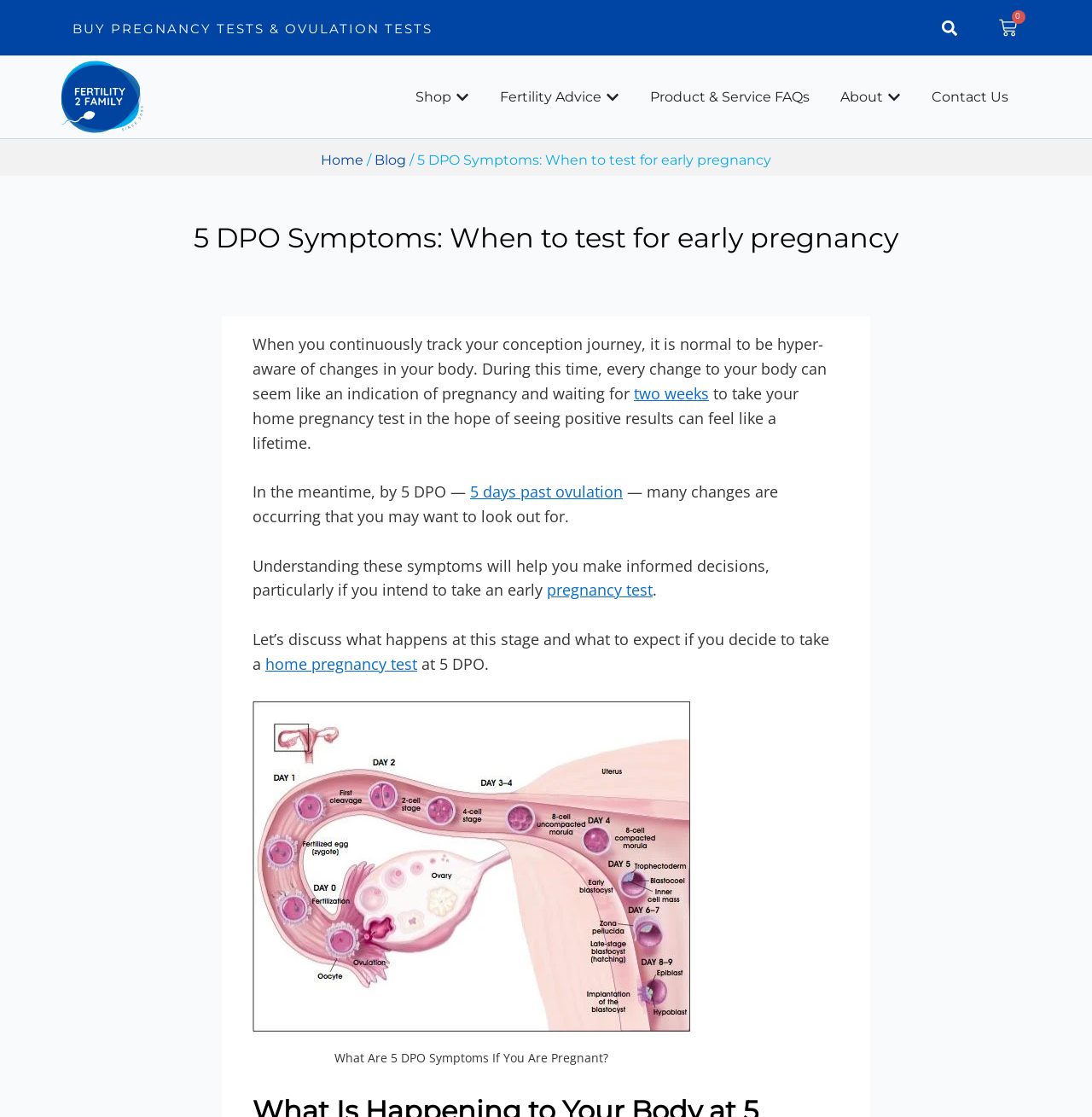Find the headline of the webpage and generate its text content.

5 DPO Symptoms: When to test for early pregnancy